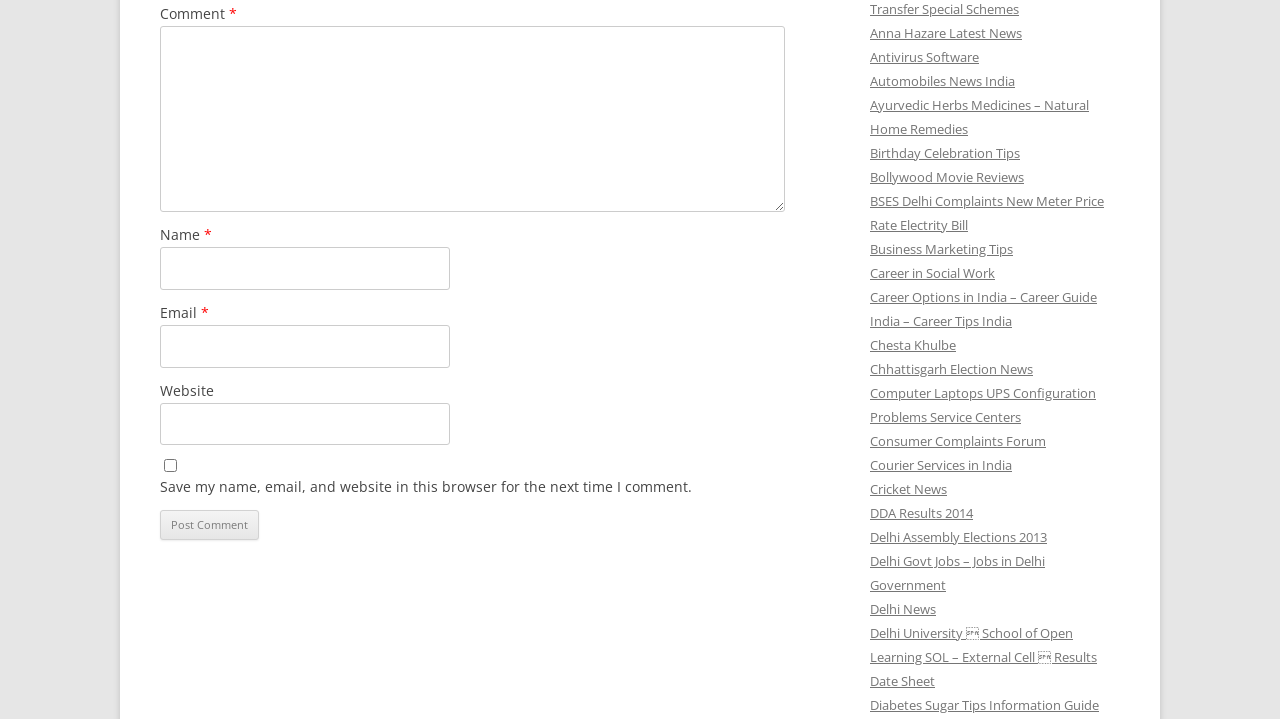Indicate the bounding box coordinates of the element that needs to be clicked to satisfy the following instruction: "Type your name". The coordinates should be four float numbers between 0 and 1, i.e., [left, top, right, bottom].

[0.125, 0.344, 0.351, 0.403]